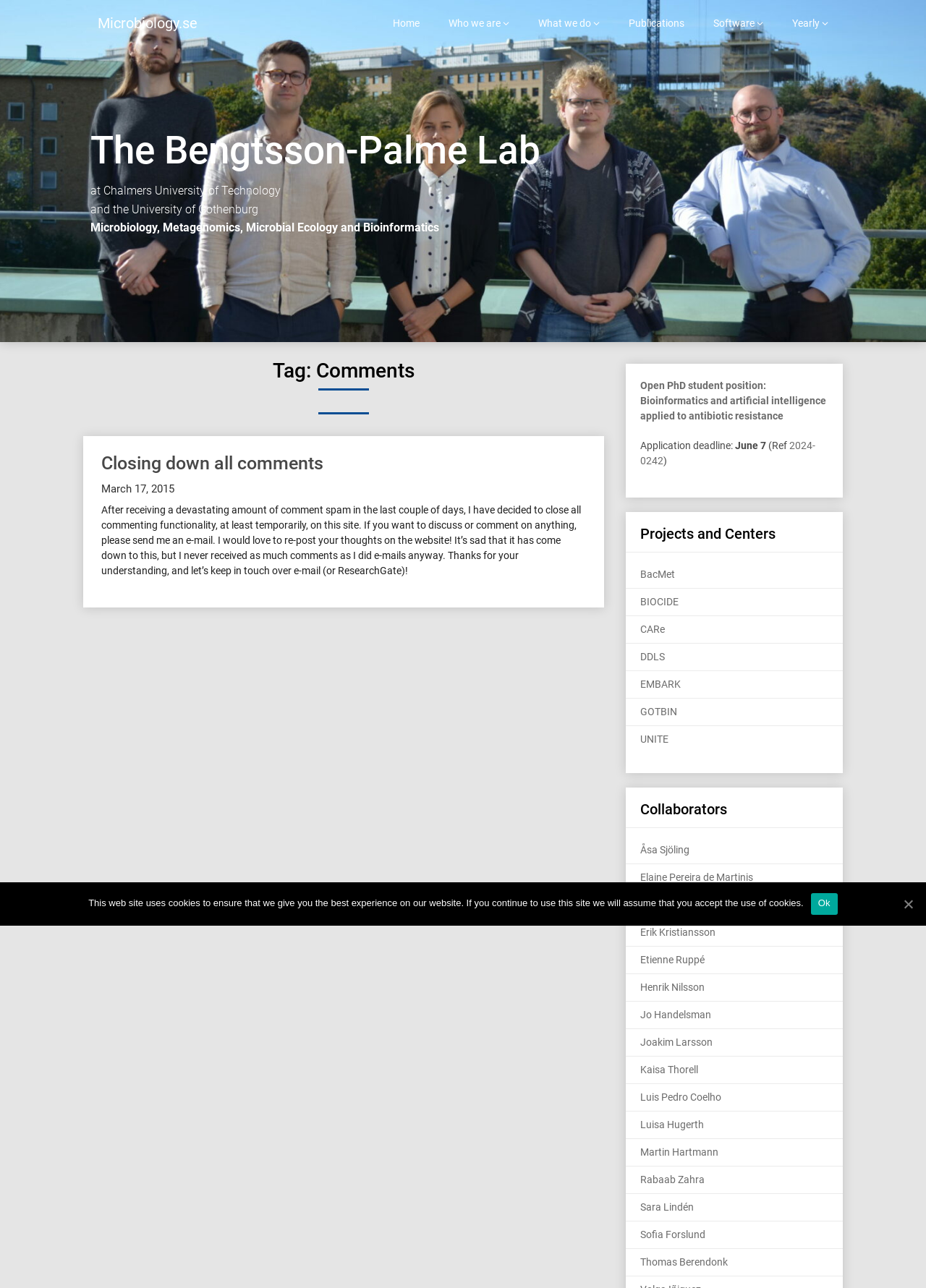Please locate the bounding box coordinates for the element that should be clicked to achieve the following instruction: "Read the article 'Closing down all comments'". Ensure the coordinates are given as four float numbers between 0 and 1, i.e., [left, top, right, bottom].

[0.09, 0.339, 0.652, 0.471]